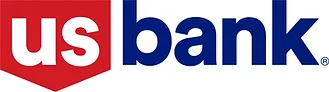Create a detailed narrative that captures the essence of the image.

The image features the logo of US Bank, prominently displayed in a bold and modern design. The logo consists of the text "us bank" with "us" in lowercase letters, rendered in a vibrant blue color, while "bank" is in uppercase to emphasize the institution's name. The text is encased within a distinctive red shield-like shape, symbolizing protection and trust. This design effectively communicates the bank's identity as a reliable financial institution dedicated to serving its customers. US Bank plays a significant role in various community partnerships, including sponsorship of events aimed at enhancing financial empowerment and homeownership education, particularly in collaboration with initiatives like JuneteenthKC.